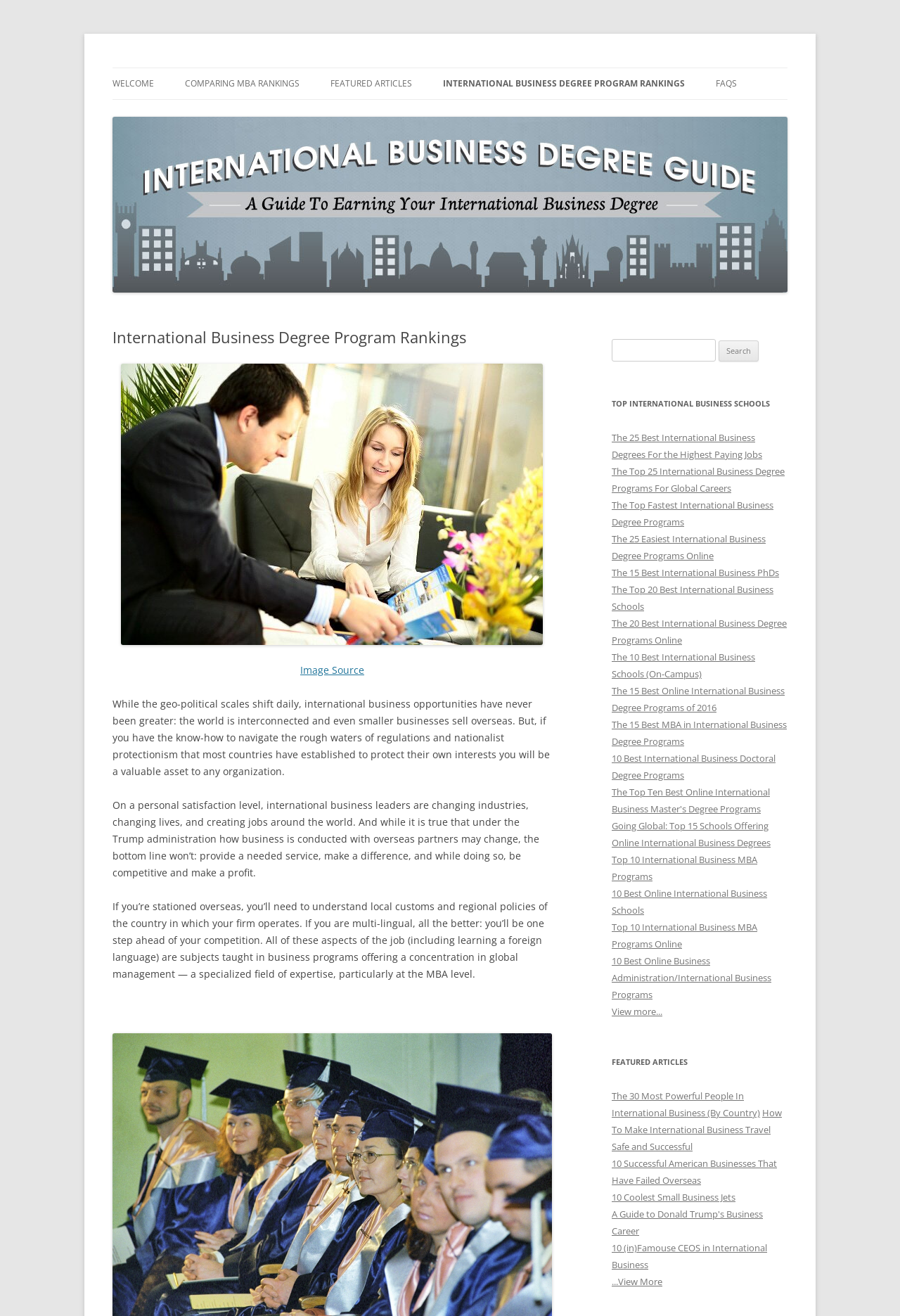Determine the bounding box coordinates of the clickable region to execute the instruction: "View more featured articles". The coordinates should be four float numbers between 0 and 1, denoted as [left, top, right, bottom].

[0.68, 0.969, 0.736, 0.979]